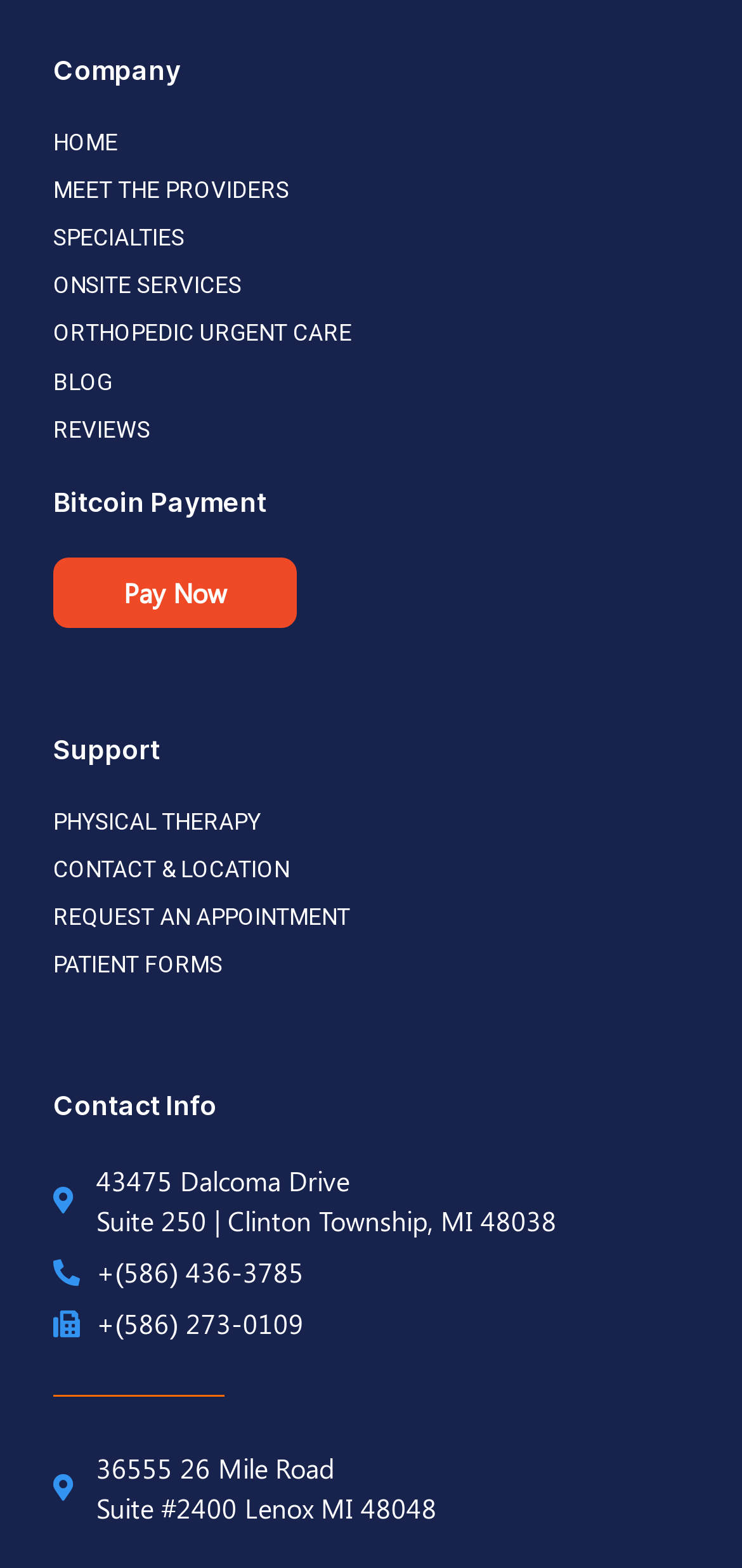Identify the bounding box coordinates of the clickable region to carry out the given instruction: "read the blog".

None